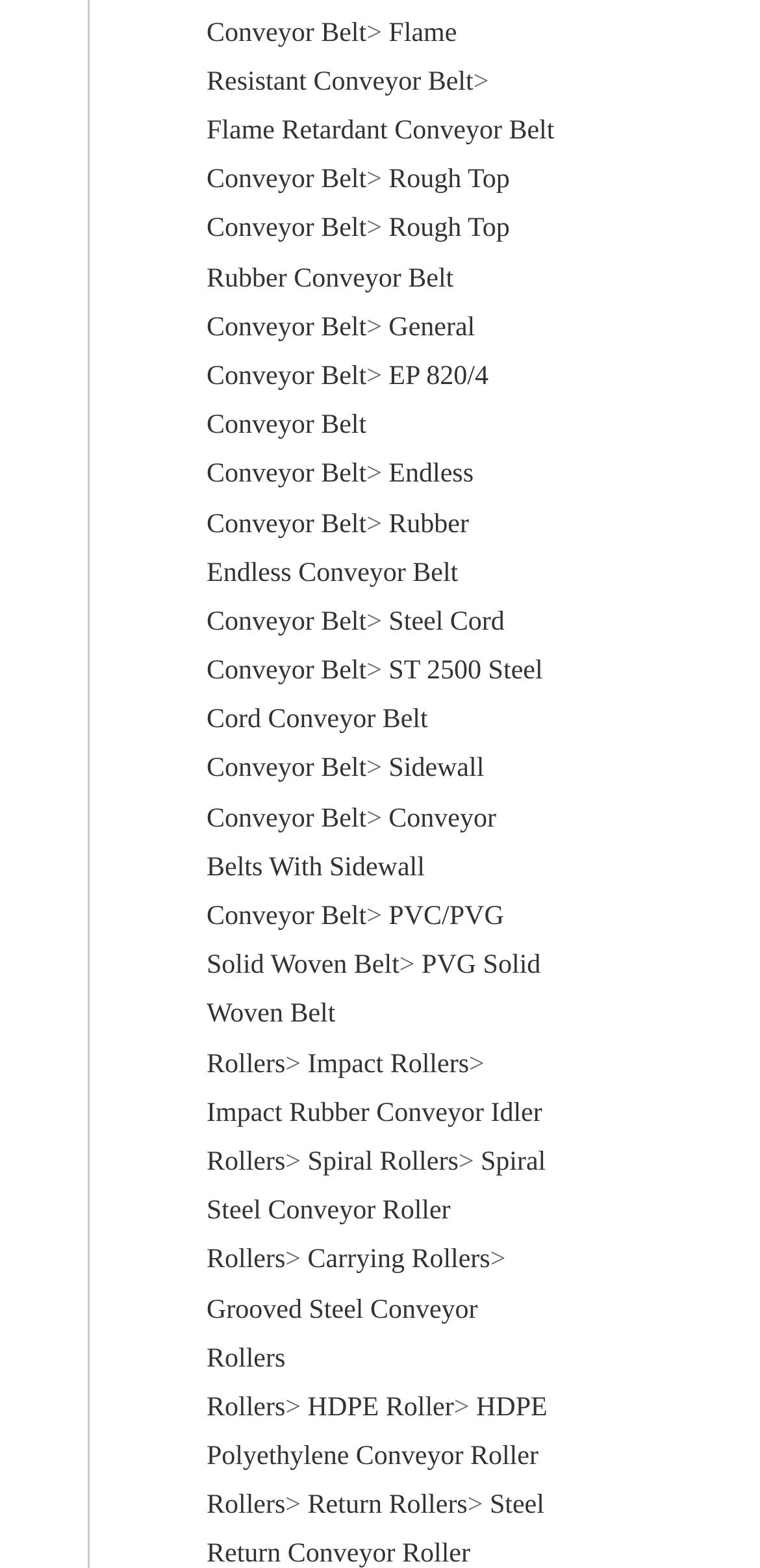Respond with a single word or phrase to the following question: What is the difference between 'Rough Top Conveyor Belt' and 'Rough Top Rubber Conveyor Belt'?

Material